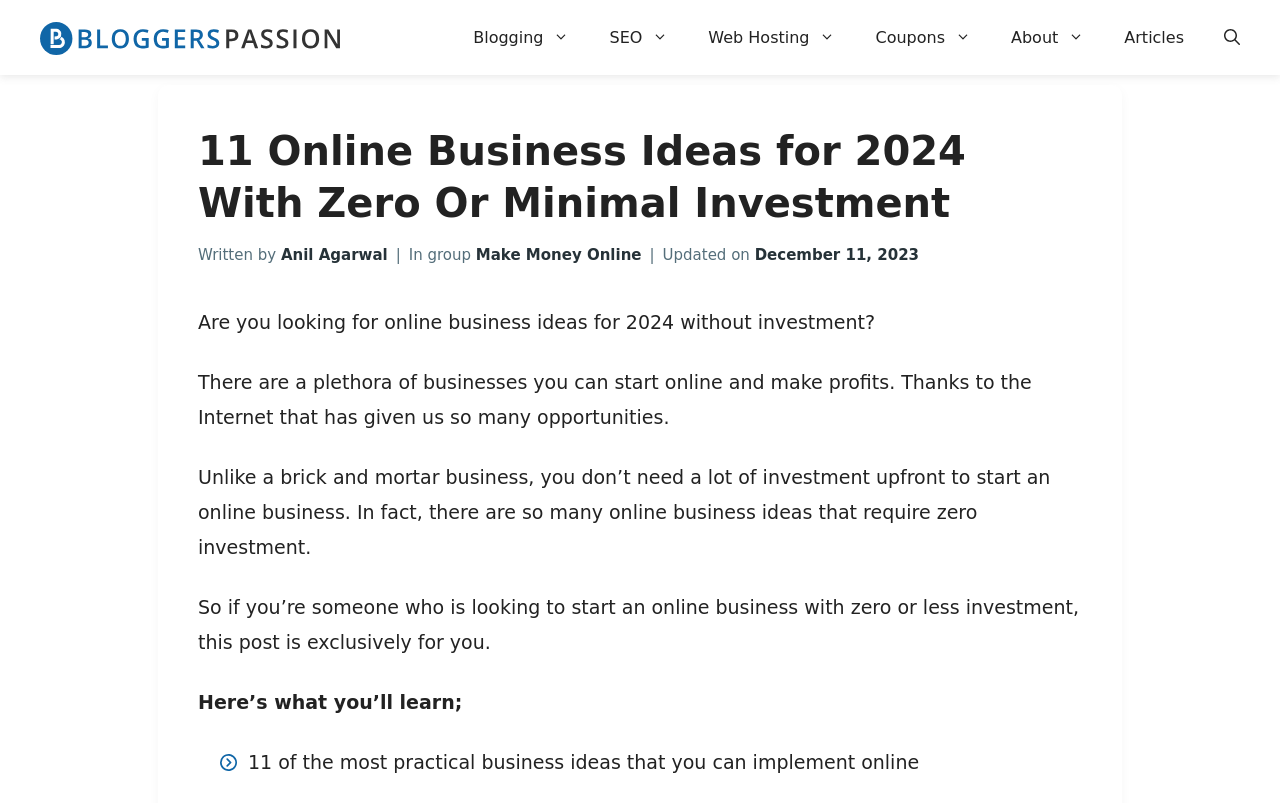Specify the bounding box coordinates of the element's region that should be clicked to achieve the following instruction: "Search using the 'Open Search Bar' link". The bounding box coordinates consist of four float numbers between 0 and 1, in the format [left, top, right, bottom].

[0.941, 0.027, 0.969, 0.066]